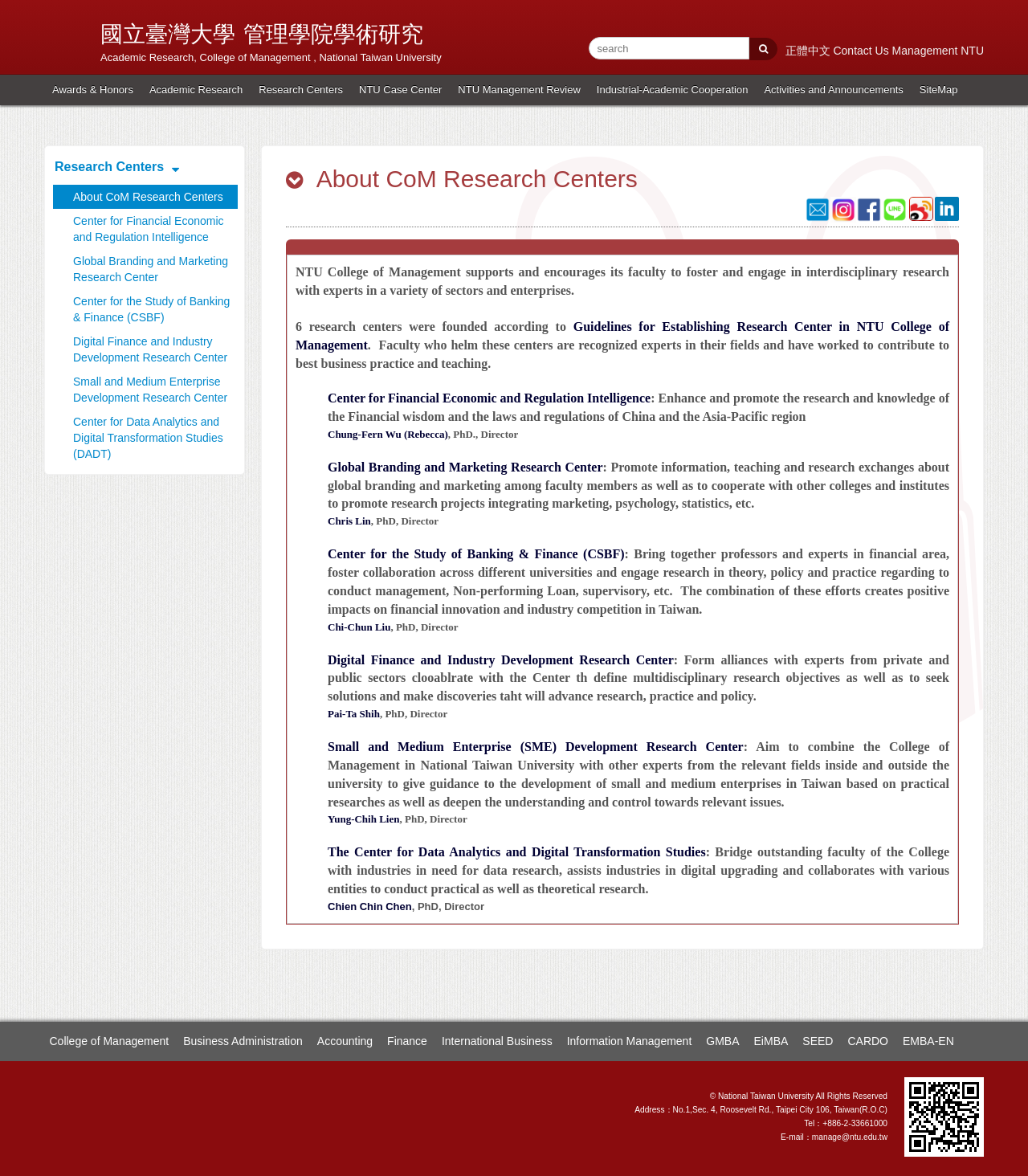Using the webpage screenshot, find the UI element described by Yung-Chih Lien. Provide the bounding box coordinates in the format (top-left x, top-left y, bottom-right x, bottom-right y), ensuring all values are floating point numbers between 0 and 1.

[0.319, 0.692, 0.389, 0.702]